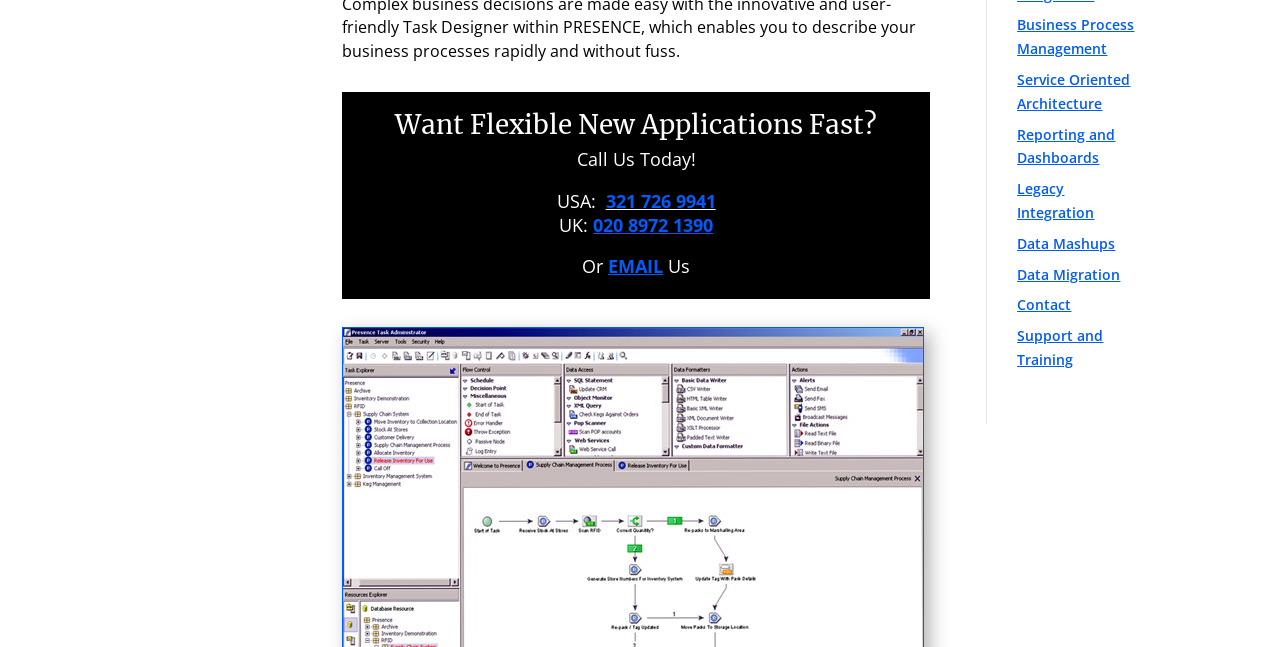Please determine the bounding box coordinates, formatted as (top-left x, top-left y, bottom-right x, bottom-right y), with all values as floating point numbers between 0 and 1. Identify the bounding box of the region described as: Support and Training

[0.795, 0.504, 0.862, 0.57]